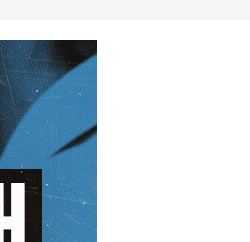What is the style of the typography?
Refer to the screenshot and respond with a concise word or phrase.

Bold and striking